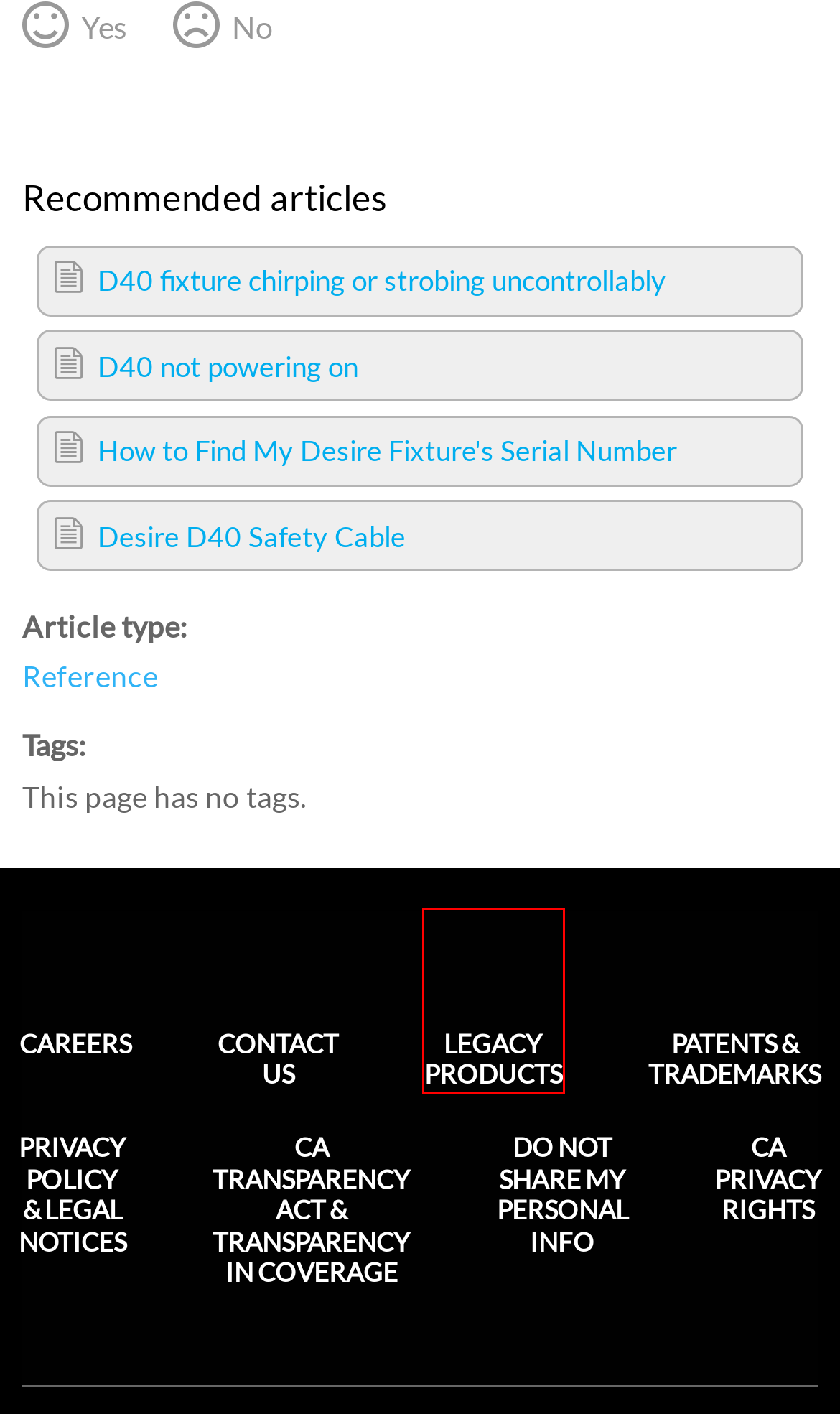Given a screenshot of a webpage with a red bounding box around a UI element, please identify the most appropriate webpage description that matches the new webpage after you click on the element. Here are the candidates:
A. California Supply Chain Transparency Act
B. Legacy Products
C. Patents & Trademarks
D. Careers at ETC
E. Do Not Share My Personal Info
F. Search - Electronic Theatre Controls Inc
G. How to Find My Desire Fixture's Serial Number - Electronic Theatre Controls Inc
H. Desire D40 Safety Cable - Electronic Theatre Controls Inc

B